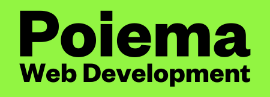Please study the image and answer the question comprehensively:
What is the font color of the brand name?

The font color of the brand name 'Poiema' is black, which is described in the caption as 'bold, black typography'. This suggests that the brand name is prominently displayed in a bold and striking font.